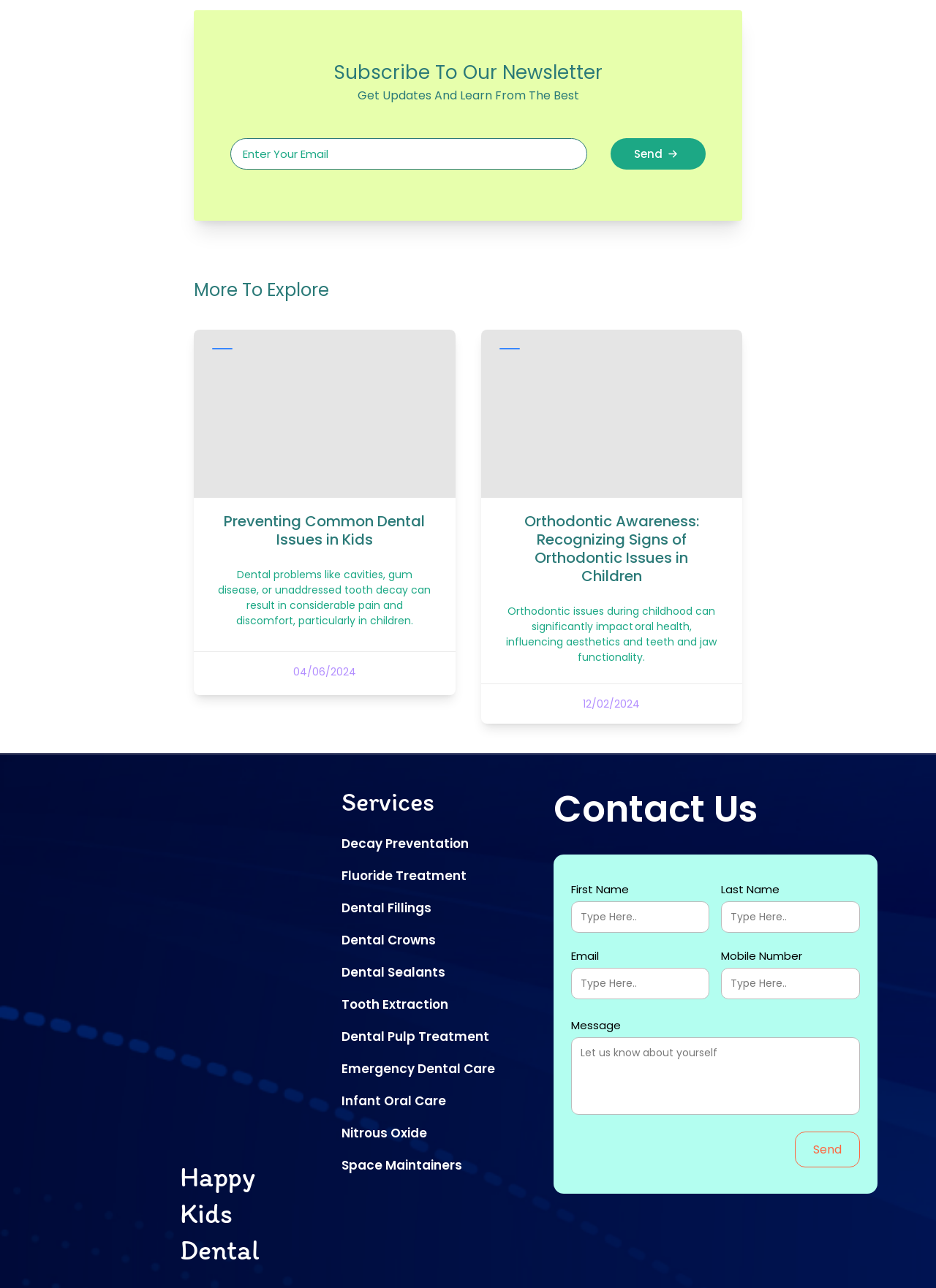Could you please study the image and provide a detailed answer to the question:
What is the purpose of the 'Subscribe To Our Newsletter' section?

The 'Subscribe To Our Newsletter' section is located at the top of the webpage, and it contains a heading, a static text, a textbox, and a button. The static text says 'Get Updates And Learn From The Best', which suggests that the purpose of this section is to allow users to subscribe to a newsletter and receive updates and learn from the best.